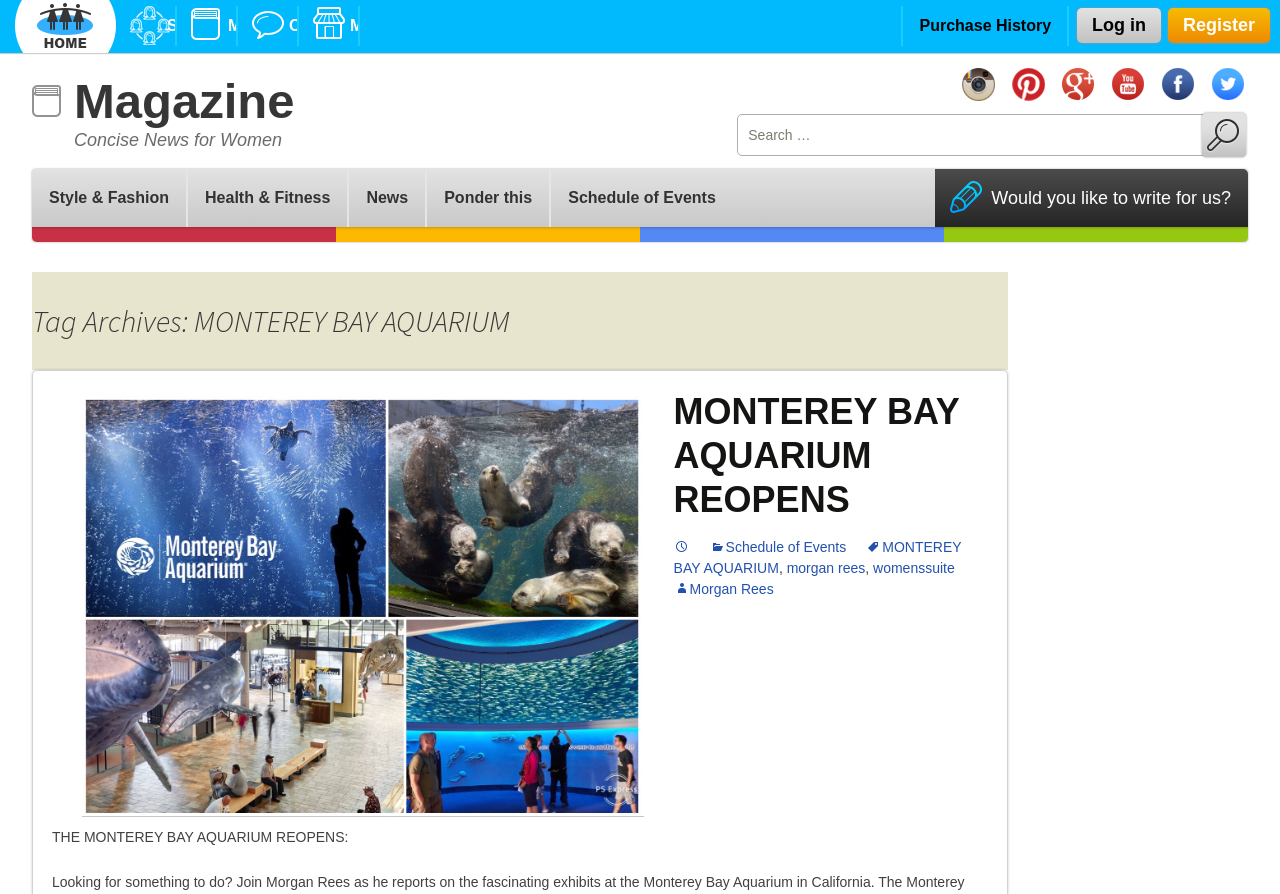Locate the bounding box coordinates of the region to be clicked to comply with the following instruction: "Read the article about MONTEREY BAY AQUARIUM REOPENS". The coordinates must be four float numbers between 0 and 1, in the form [left, top, right, bottom].

[0.526, 0.437, 0.749, 0.582]